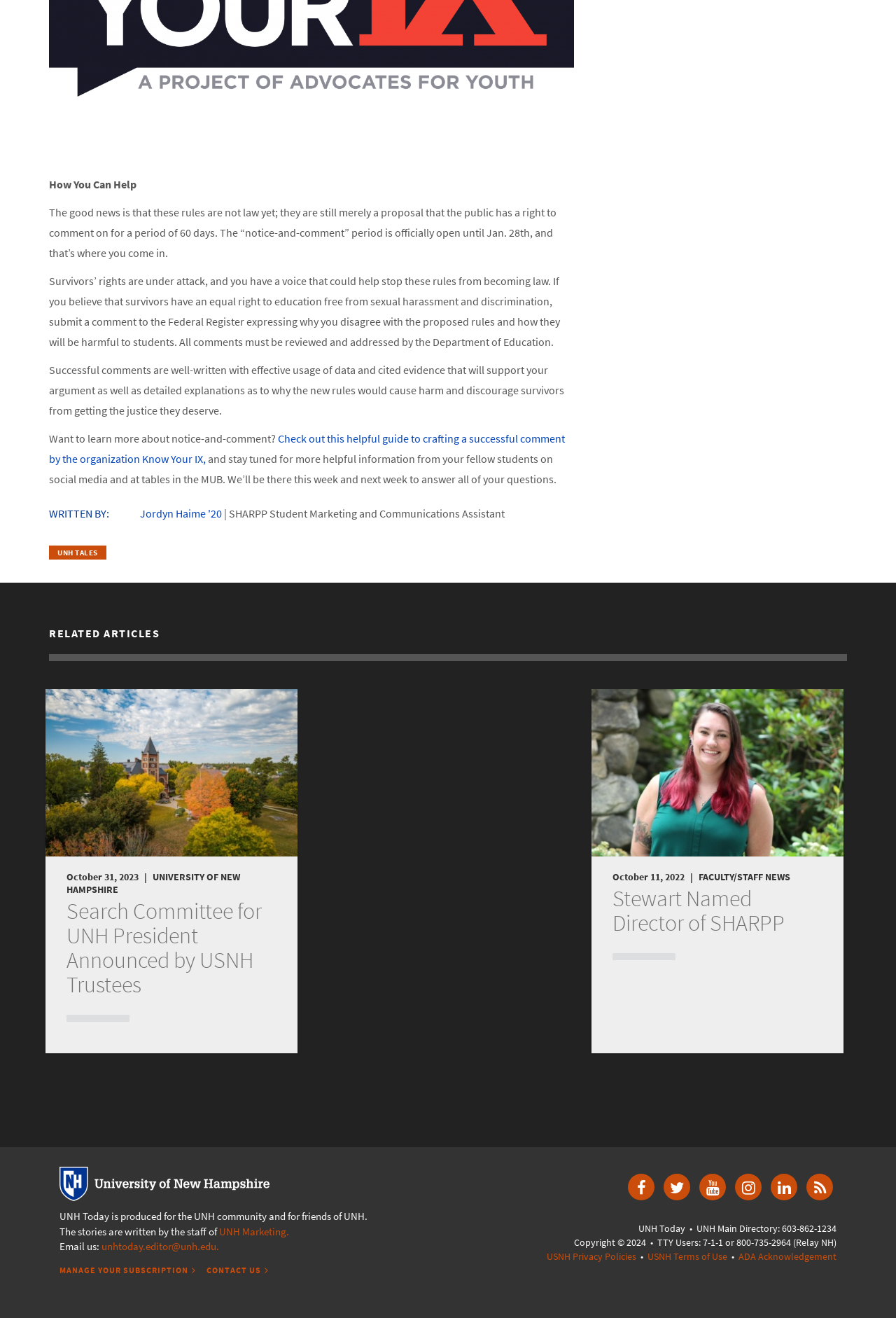Please identify the bounding box coordinates of the clickable area that will fulfill the following instruction: "Click the link to learn more about notice-and-comment". The coordinates should be in the format of four float numbers between 0 and 1, i.e., [left, top, right, bottom].

[0.055, 0.327, 0.63, 0.354]